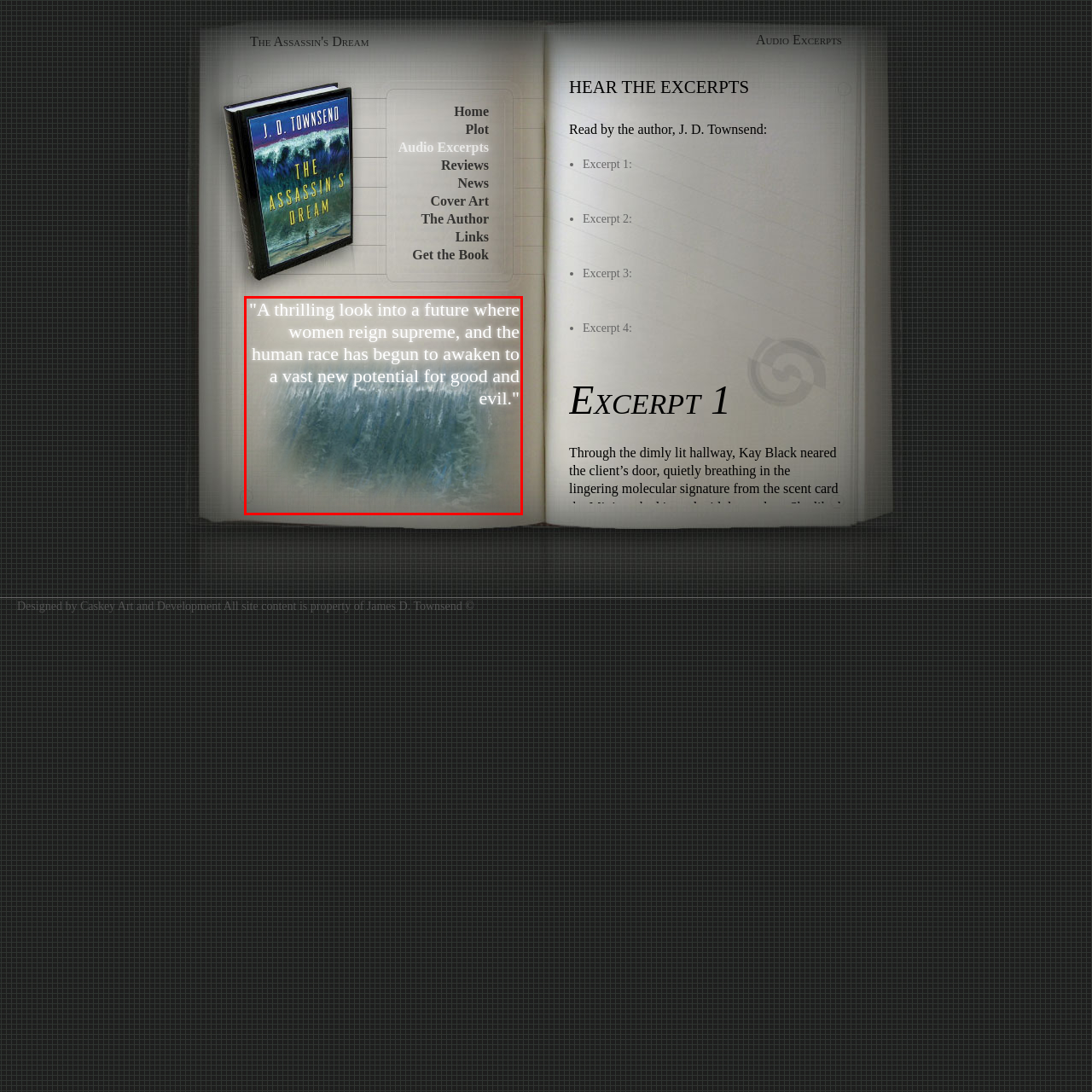Please examine the screenshot of the webpage and read the text present within the red rectangle bounding box.

"A thrilling look into a future where women reign supreme, and the human race has begun to awaken to a vast new potential for good and evil."